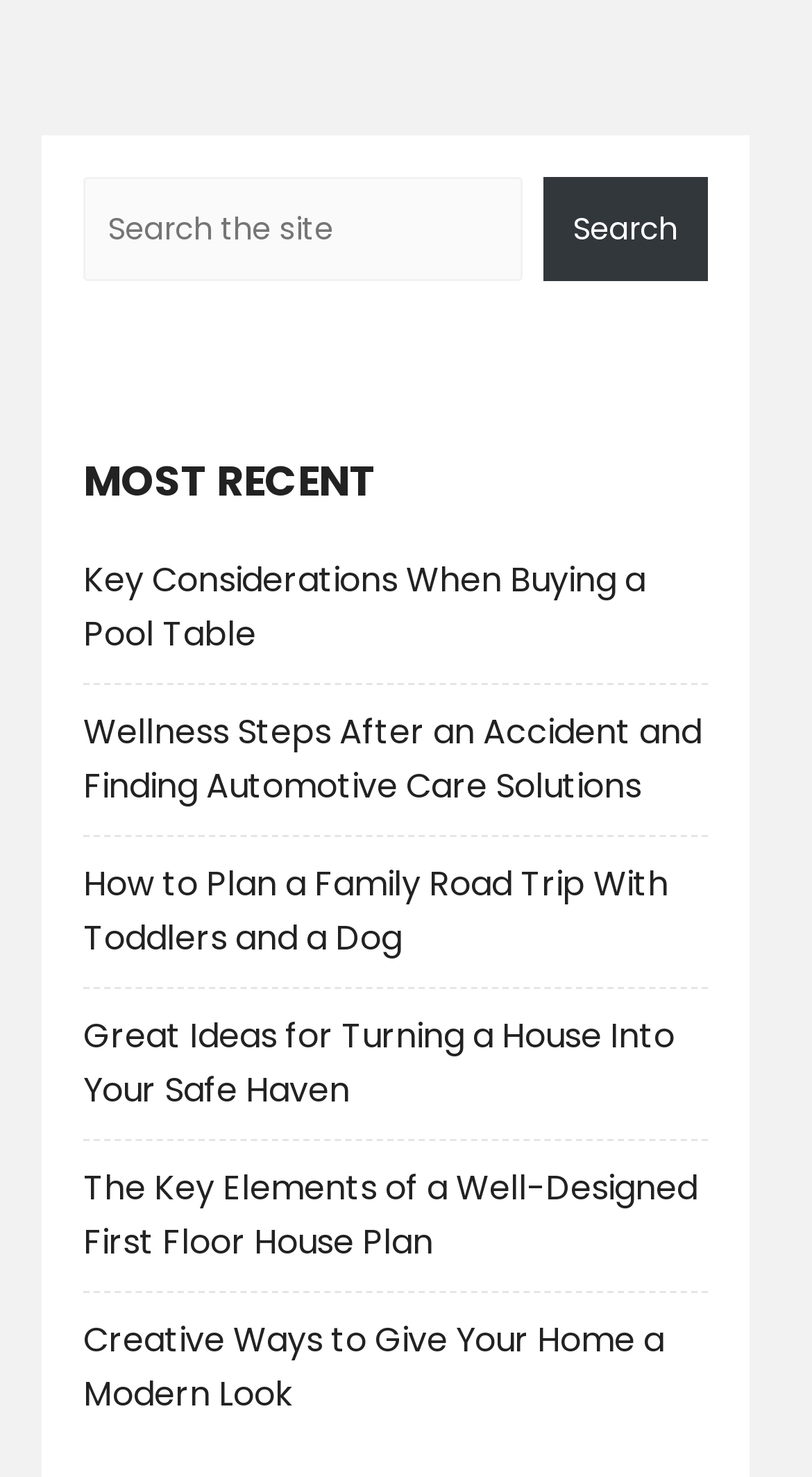Locate the bounding box coordinates of the item that should be clicked to fulfill the instruction: "view the post about planning a family road trip".

[0.103, 0.582, 0.823, 0.651]